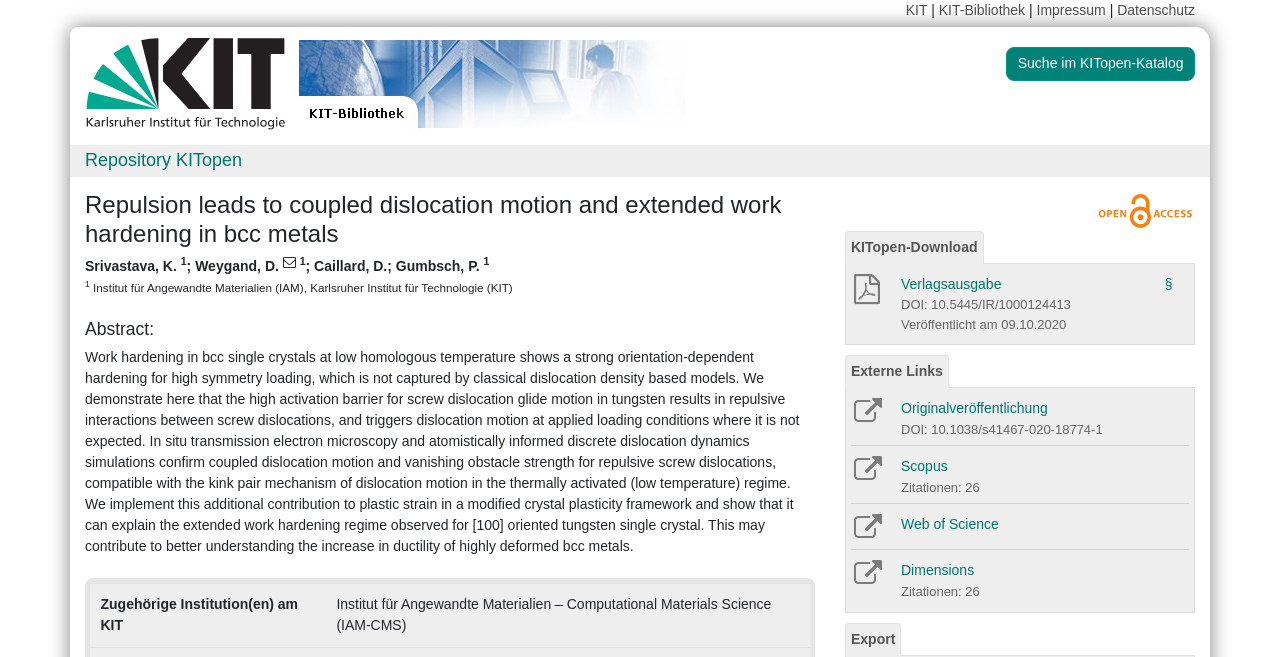Respond to the following question with a brief word or phrase:
How many citations does the article have?

26